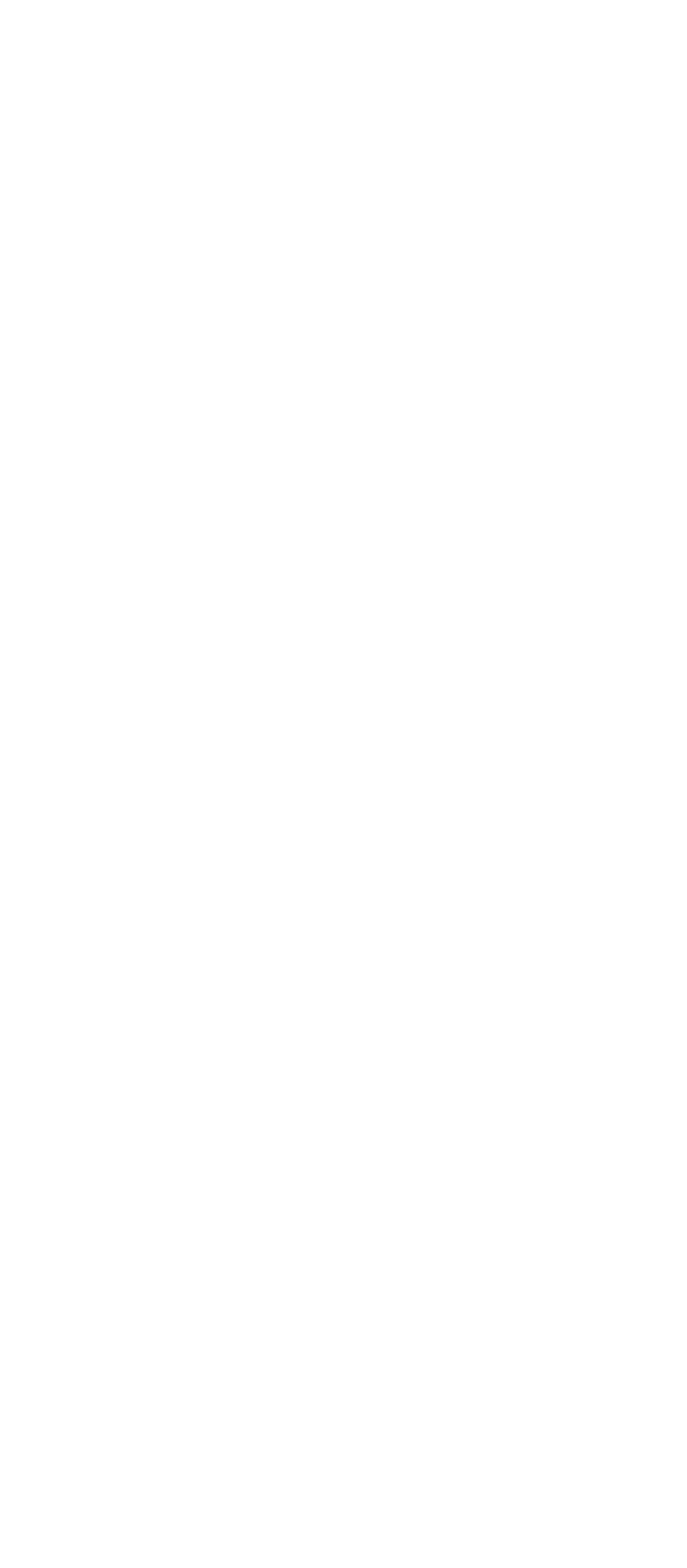What is the title of the first article?
Please describe in detail the information shown in the image to answer the question.

The first article on the webpage has a heading element with the text 'Figurations – 52', which is the title of the article.